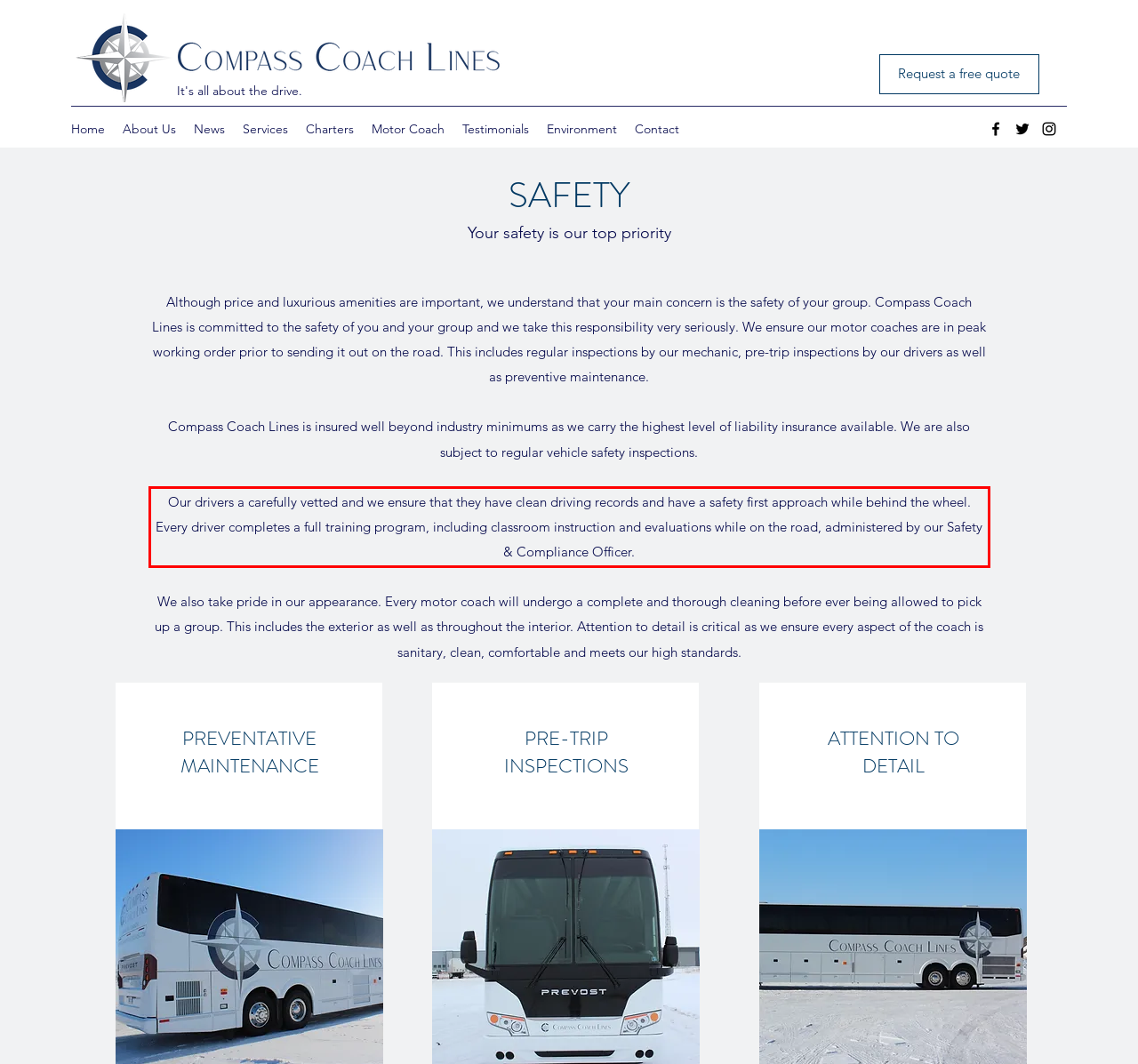Please identify and extract the text content from the UI element encased in a red bounding box on the provided webpage screenshot.

Our drivers a carefully vetted and we ensure that they have clean driving records and have a safety first approach while behind the wheel. Every driver completes a full training program, including classroom instruction and evaluations while on the road, administered by our Safety & Compliance Officer.